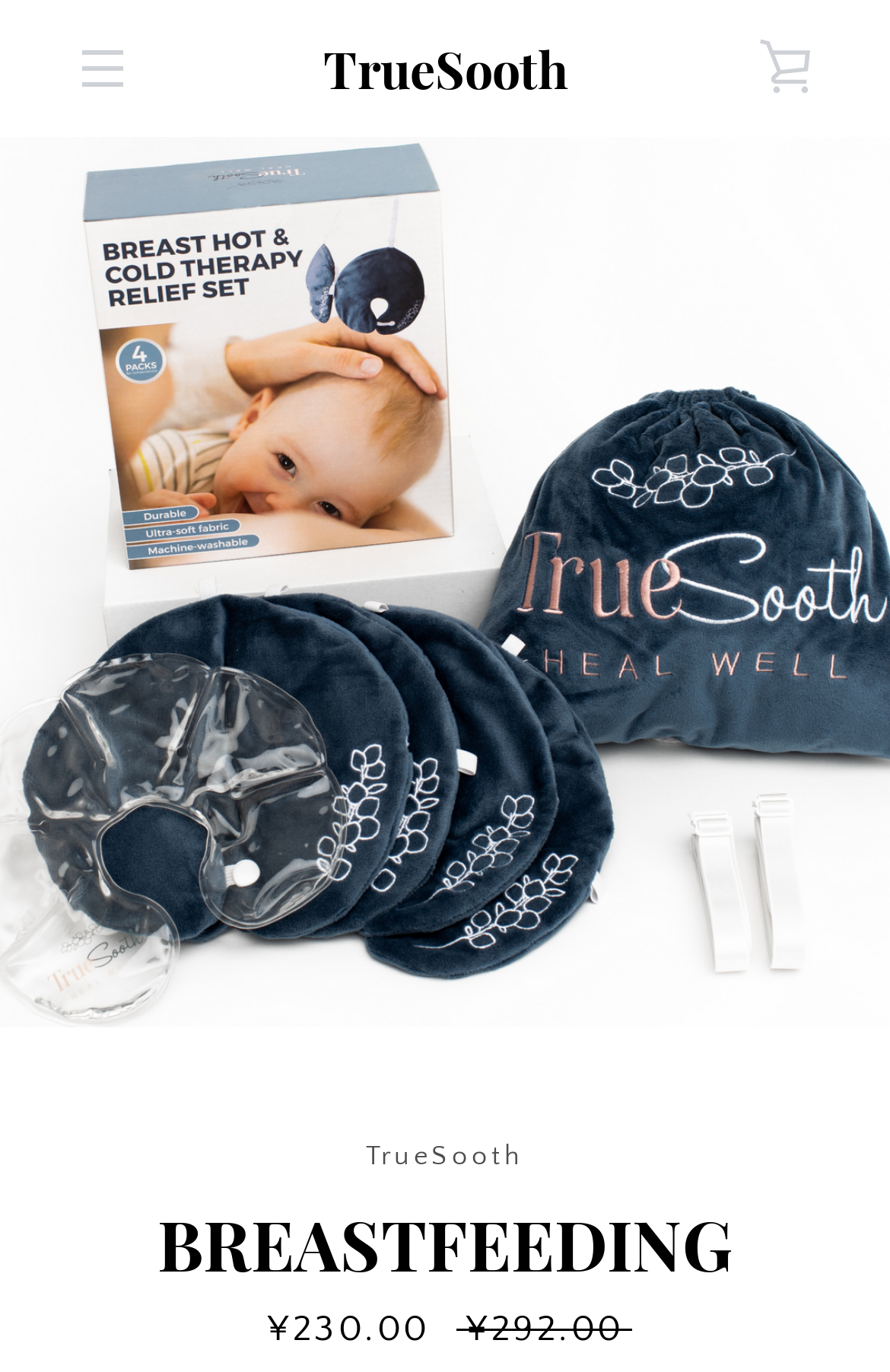Determine the bounding box coordinates of the section I need to click to execute the following instruction: "Click the 'MENU' button". Provide the coordinates as four float numbers between 0 and 1, i.e., [left, top, right, bottom].

[0.051, 0.008, 0.179, 0.092]